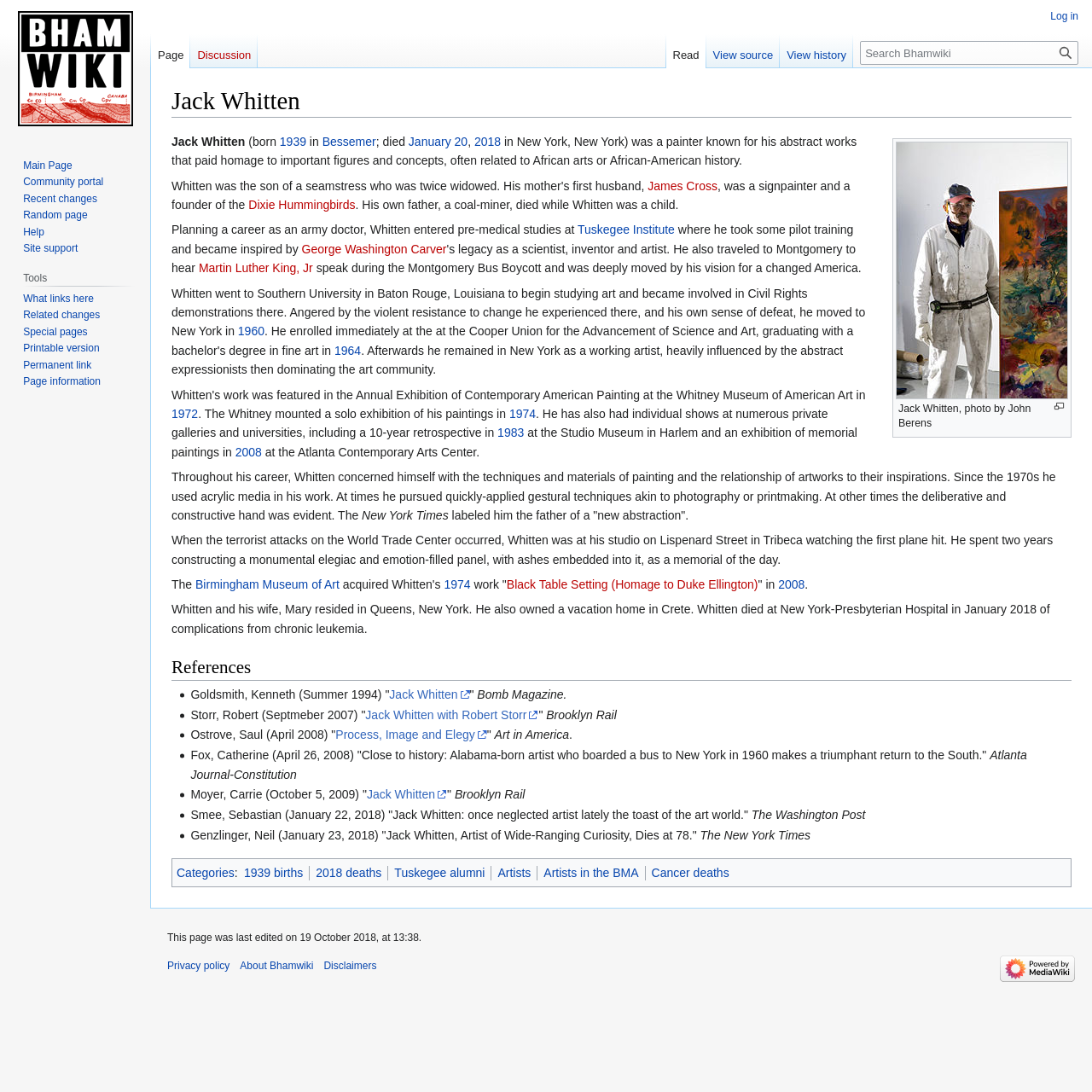Locate the bounding box coordinates of the clickable area needed to fulfill the instruction: "Check the references".

[0.157, 0.601, 0.981, 0.623]